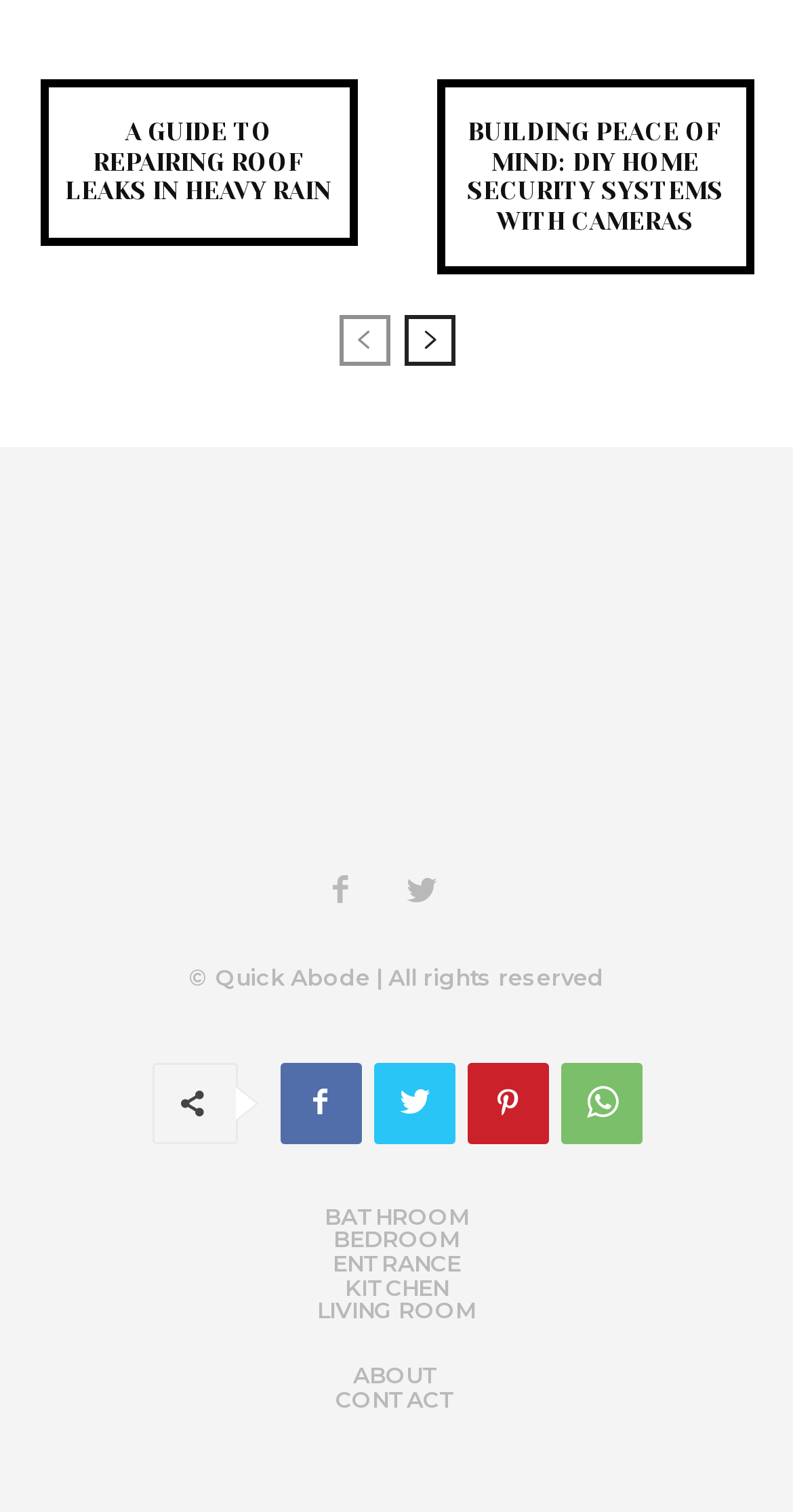How many categories are in the navigation menu?
Please provide a single word or phrase as the answer based on the screenshot.

7